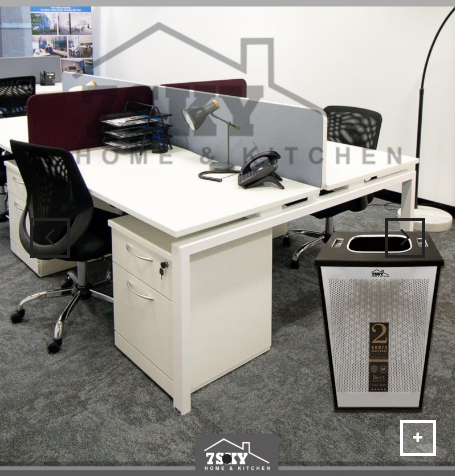Please respond to the question with a concise word or phrase:
What is the color of the desk in the image?

White